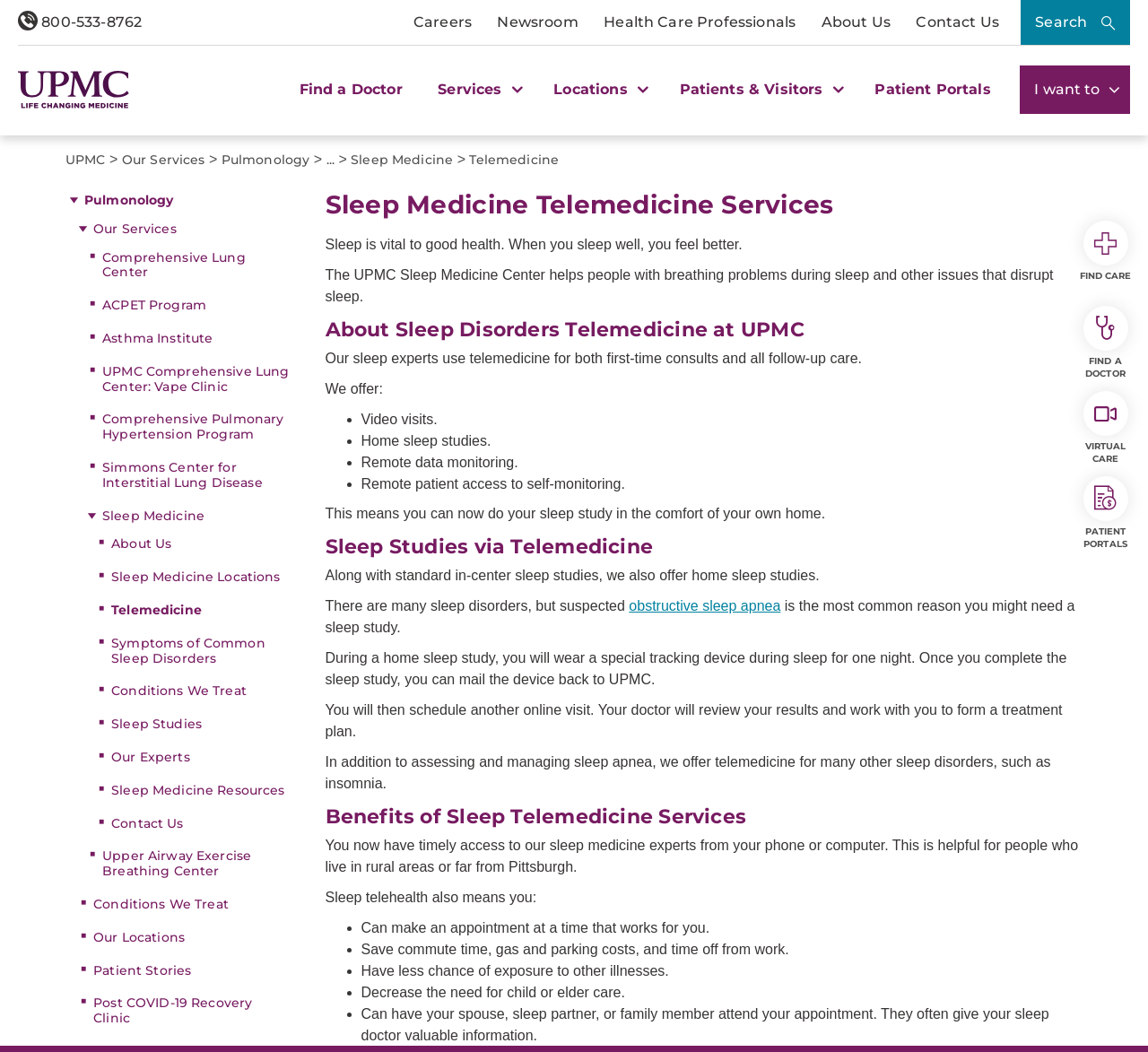Please identify the bounding box coordinates for the region that you need to click to follow this instruction: "Search using the search button".

[0.889, 0.0, 0.984, 0.043]